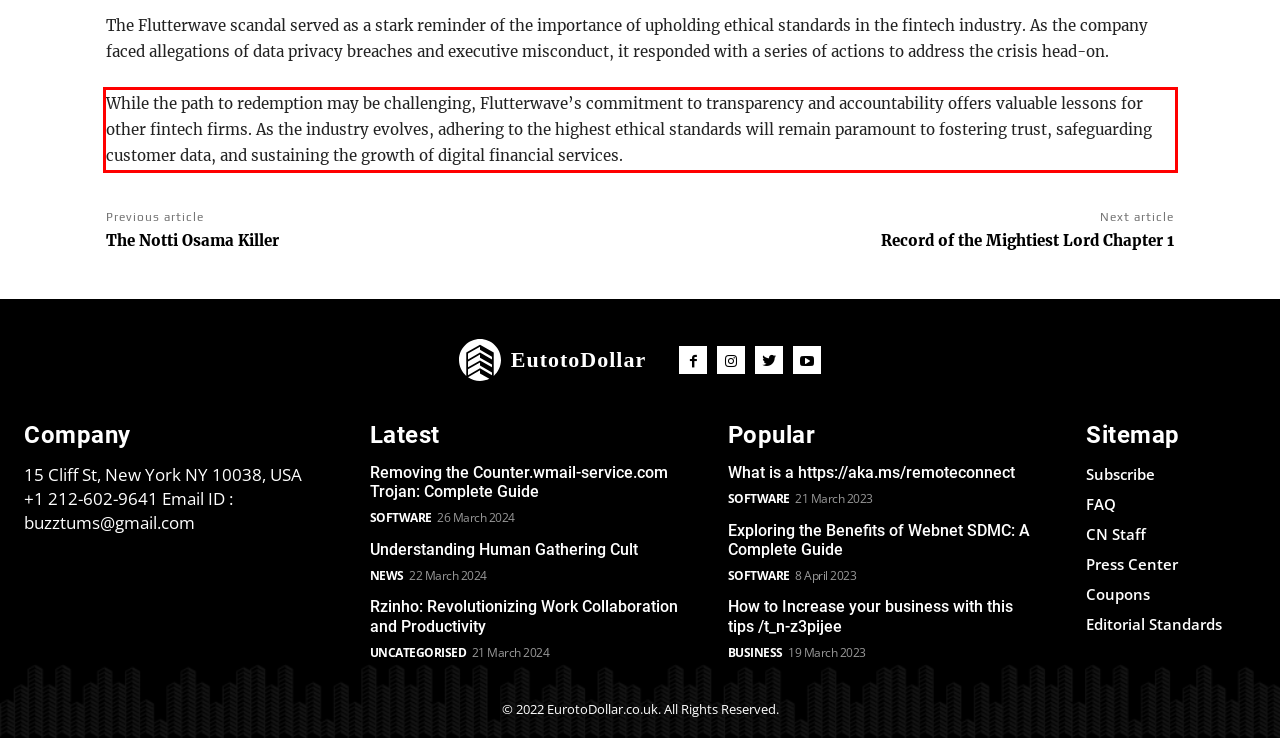Identify the text within the red bounding box on the webpage screenshot and generate the extracted text content.

While the path to redemption may be challenging, Flutterwave’s commitment to transparency and accountability offers valuable lessons for other fintech firms. As the industry evolves, adhering to the highest ethical standards will remain paramount to fostering trust, safeguarding customer data, and sustaining the growth of digital financial services.